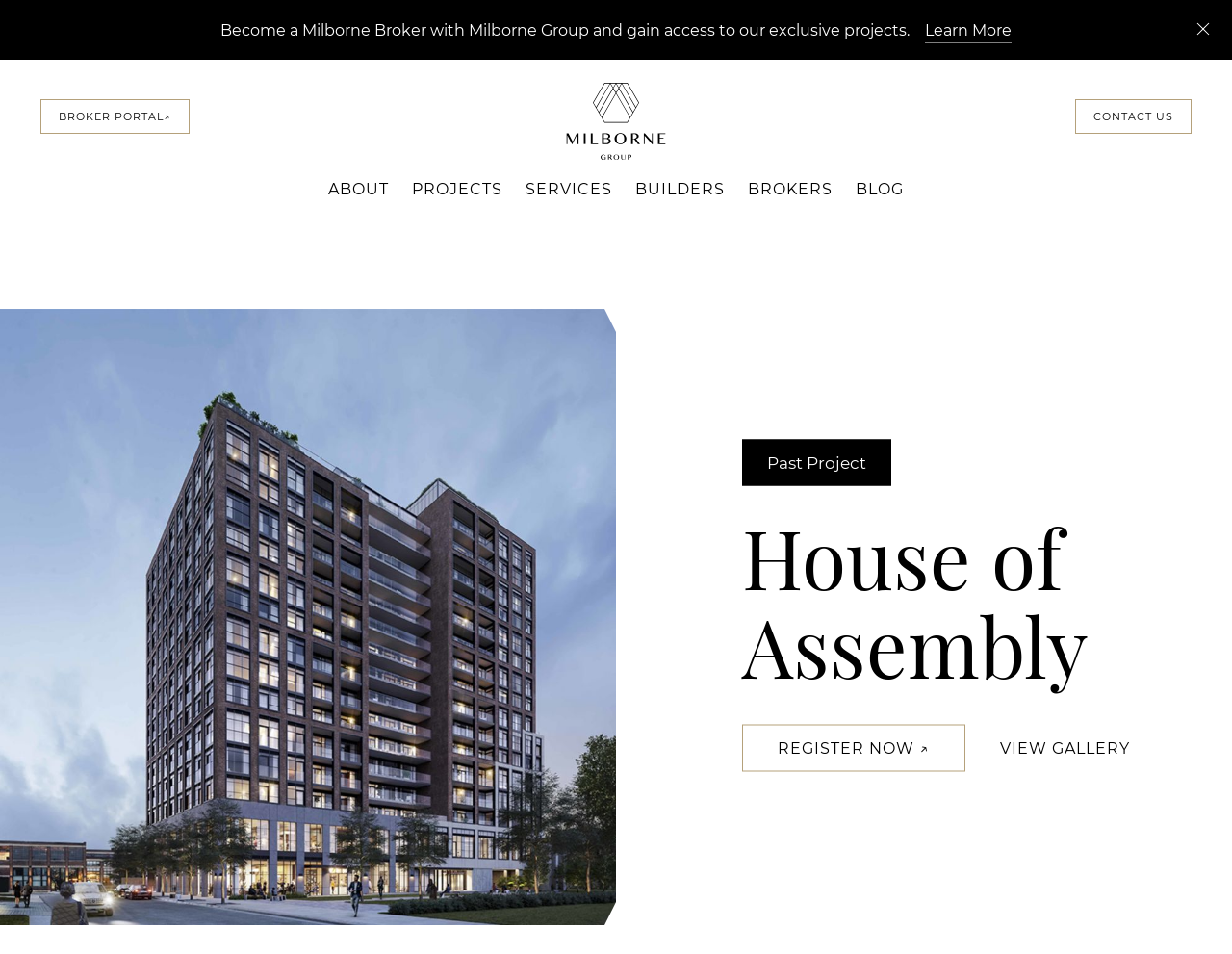Please determine and provide the text content of the webpage's heading.

House of Assembly